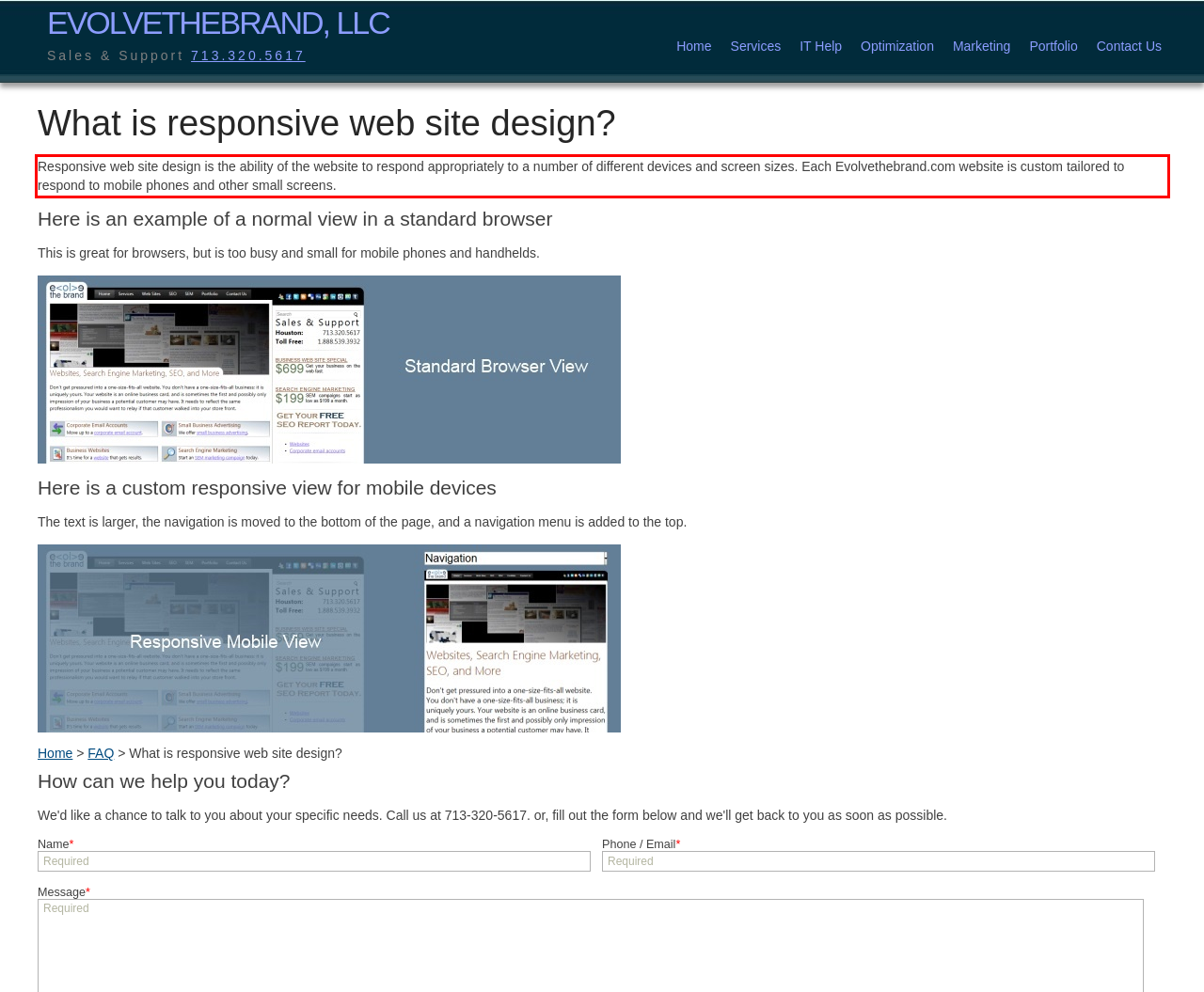From the provided screenshot, extract the text content that is enclosed within the red bounding box.

Responsive web site design is the ability of the website to respond appropriately to a number of different devices and screen sizes. Each Evolvethebrand.com website is custom tailored to respond to mobile phones and other small screens.